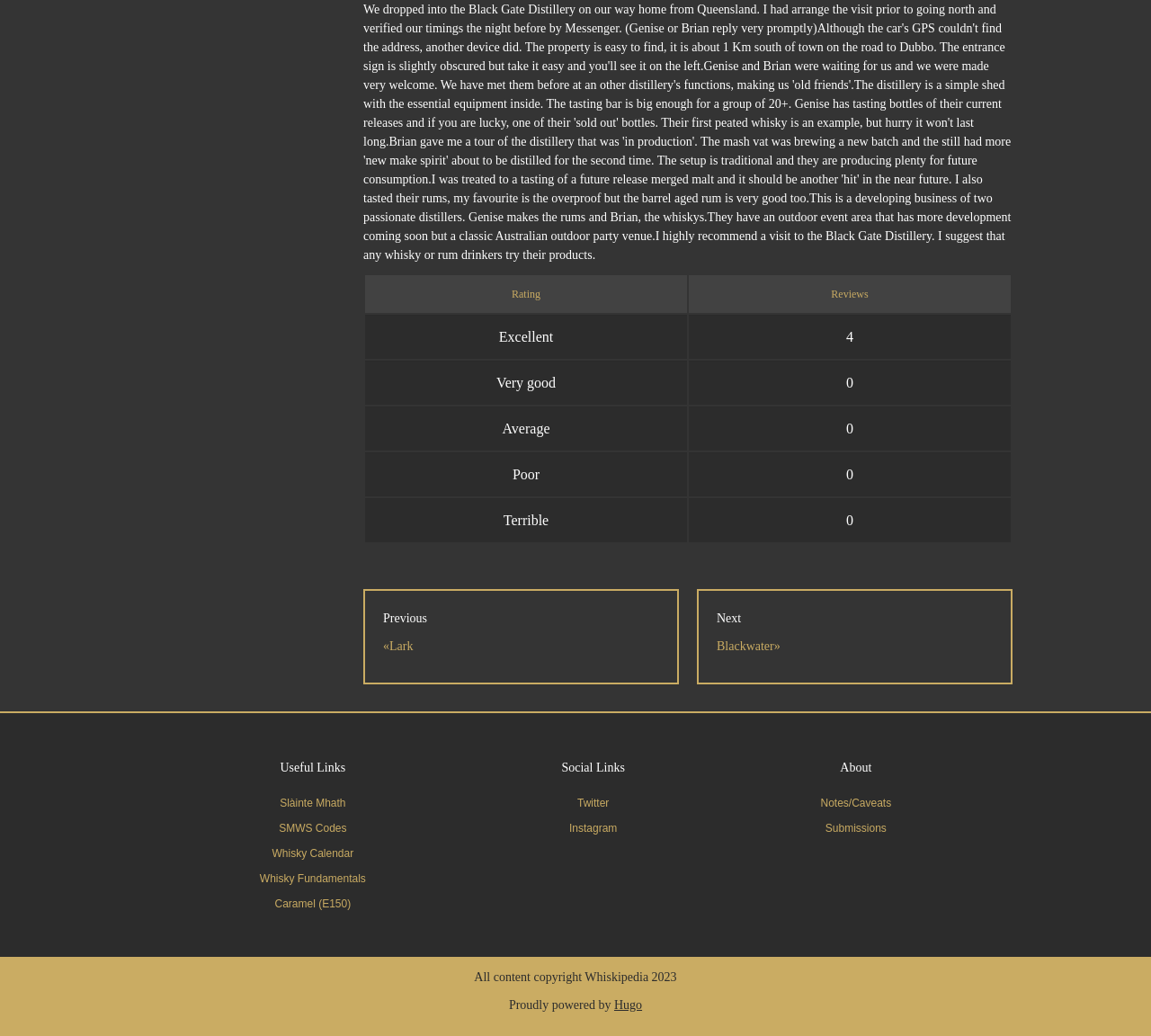Locate the bounding box coordinates of the element you need to click to accomplish the task described by this instruction: "Follow Whiskipedia on Twitter".

[0.502, 0.767, 0.529, 0.783]